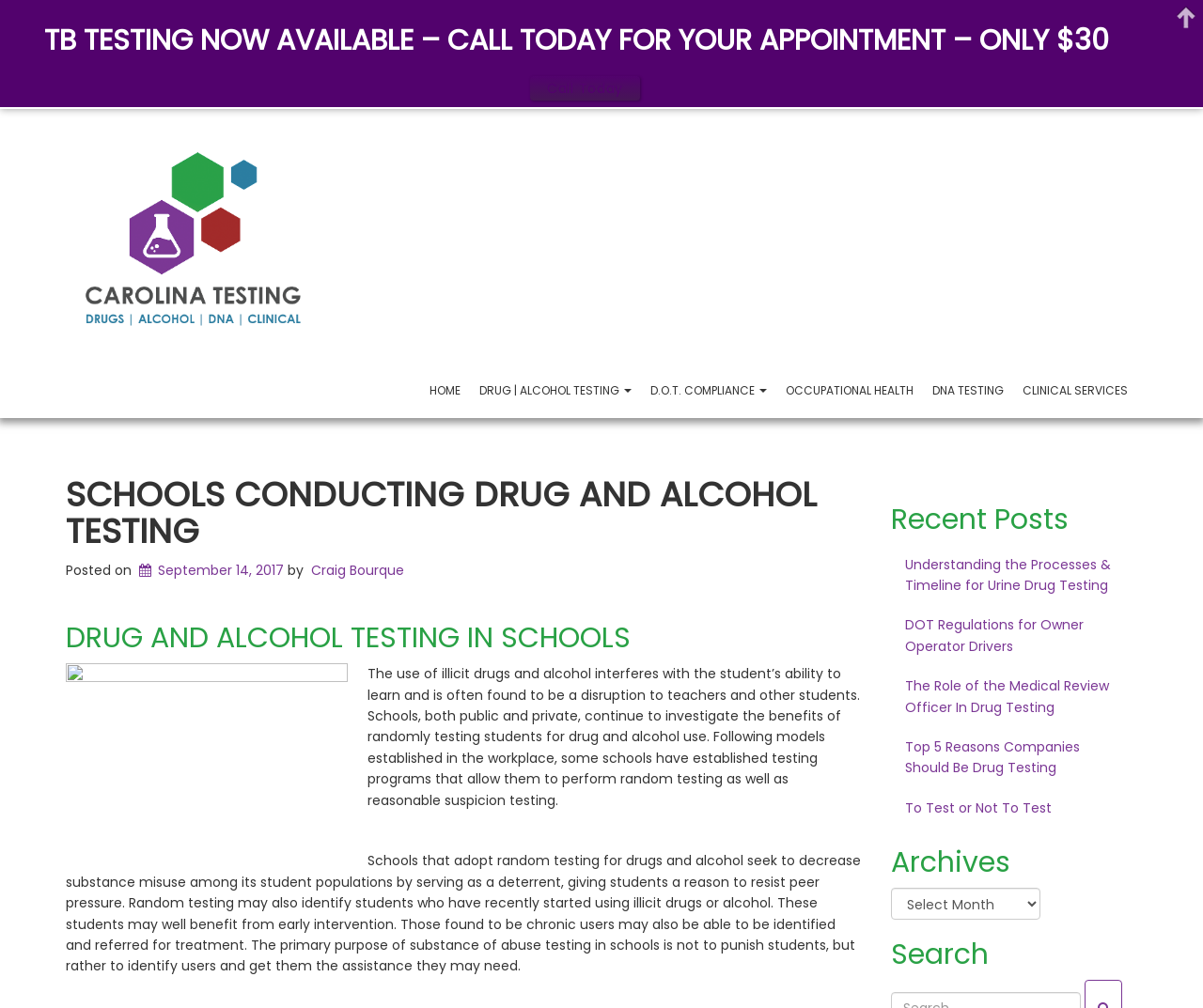Determine the bounding box coordinates of the clickable element necessary to fulfill the instruction: "Click on the 'HOME' link". Provide the coordinates as four float numbers within the 0 to 1 range, i.e., [left, top, right, bottom].

[0.349, 0.367, 0.391, 0.408]